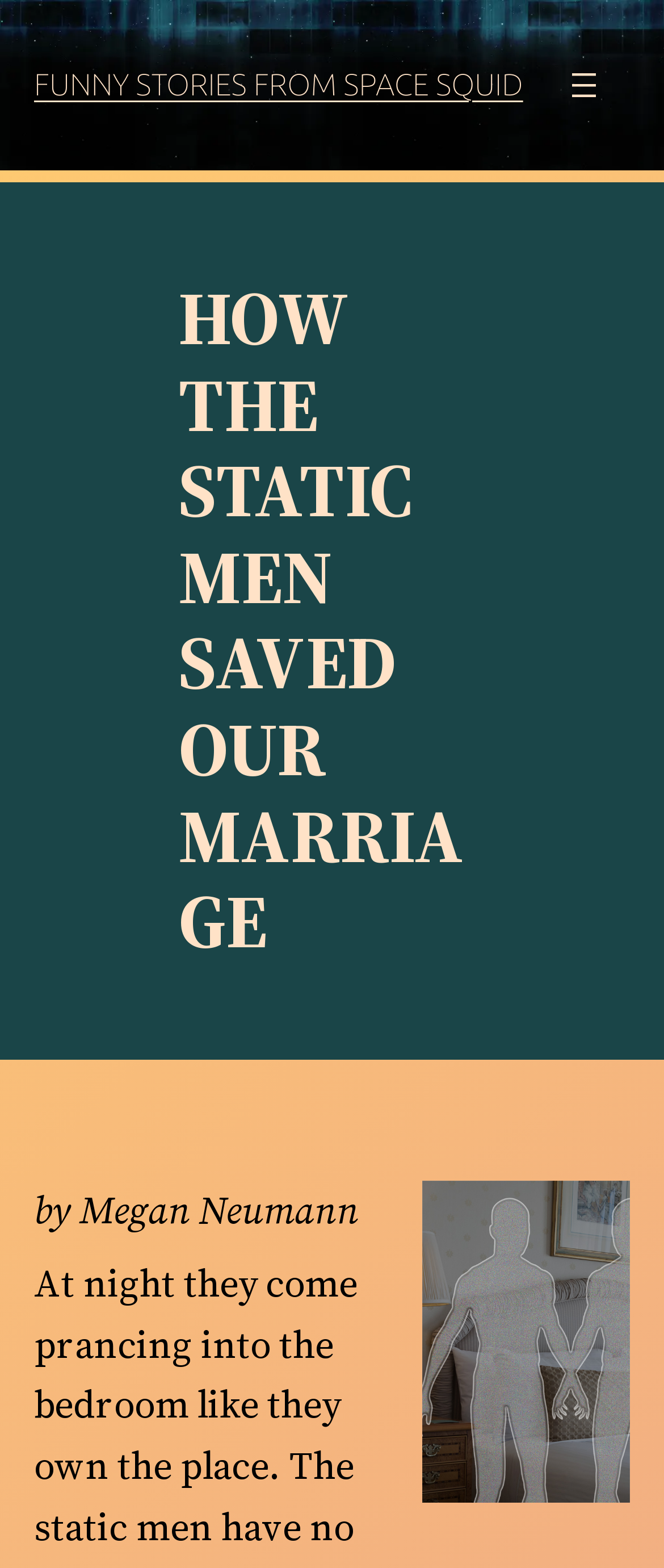Who is the author of the story?
Refer to the screenshot and answer in one word or phrase.

Megan Neumann